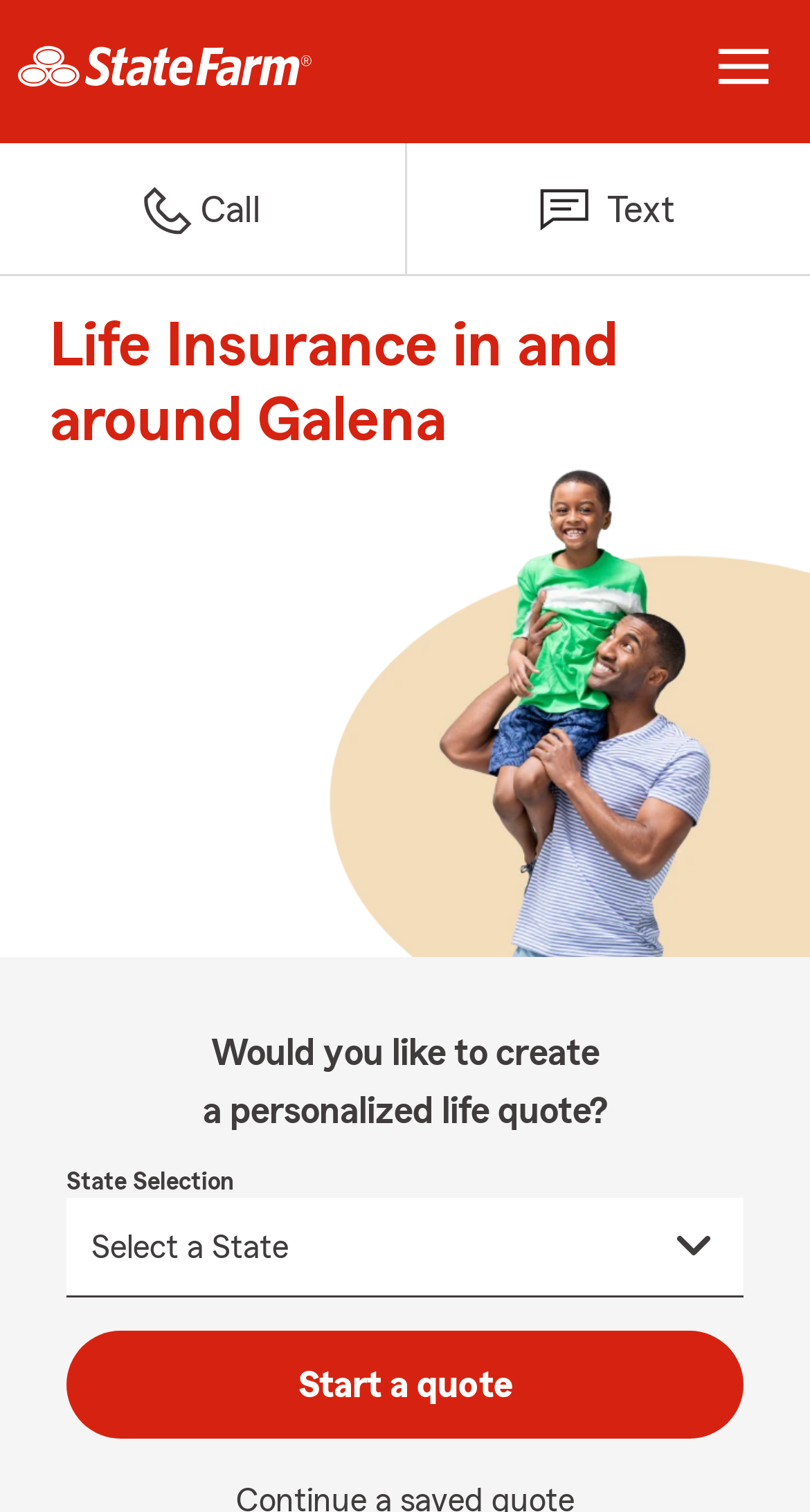Find the bounding box coordinates for the element described here: "name="EMAIL" placeholder="Your email address"".

None